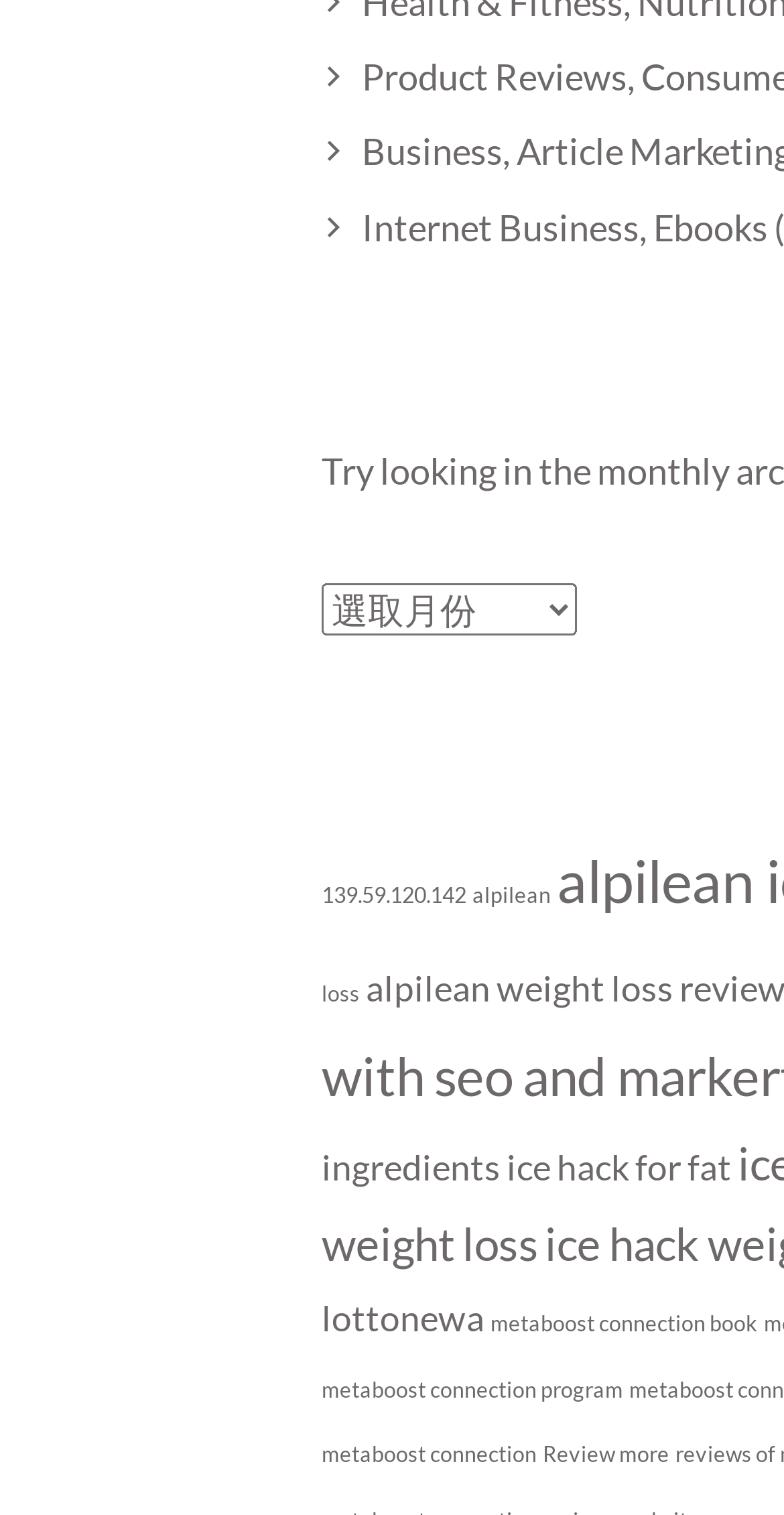Locate the bounding box coordinates of the element's region that should be clicked to carry out the following instruction: "Select an option from the combobox". The coordinates need to be four float numbers between 0 and 1, i.e., [left, top, right, bottom].

[0.41, 0.384, 0.736, 0.419]